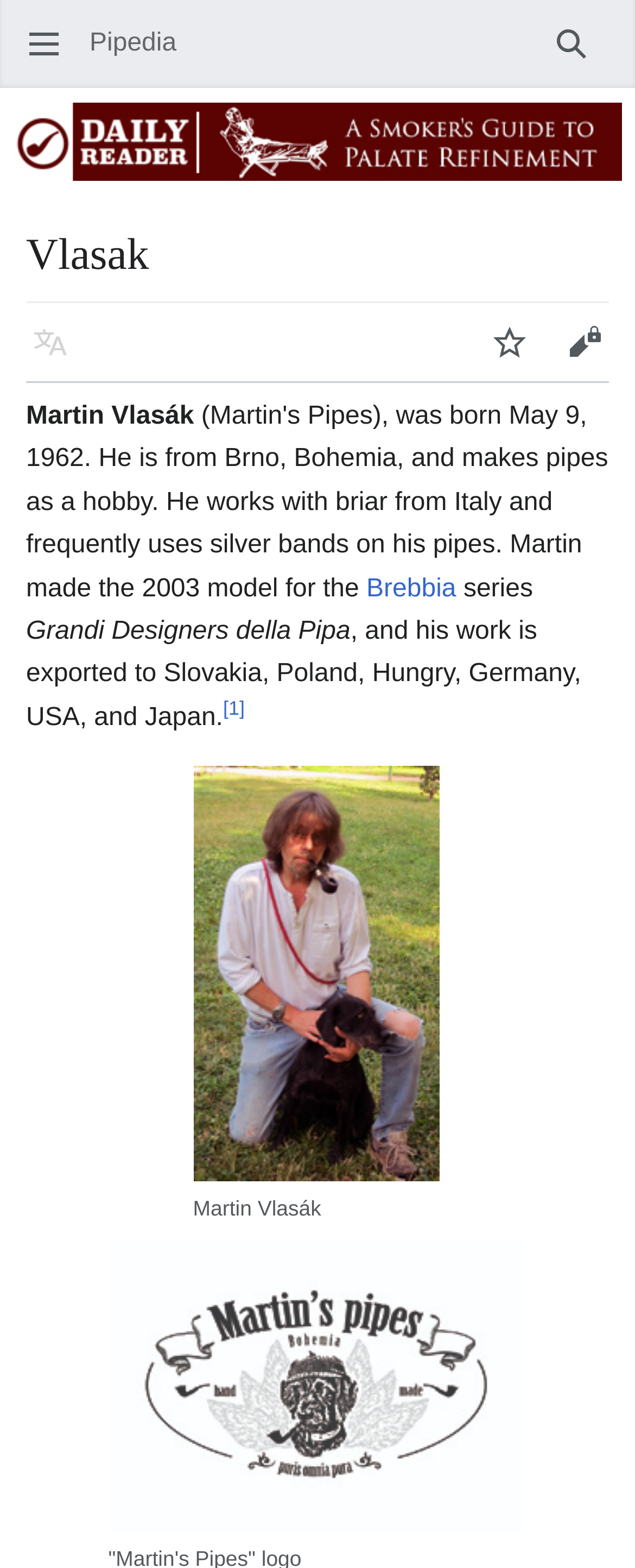How many buttons are located at the top of the webpage?
Answer the question with just one word or phrase using the image.

3